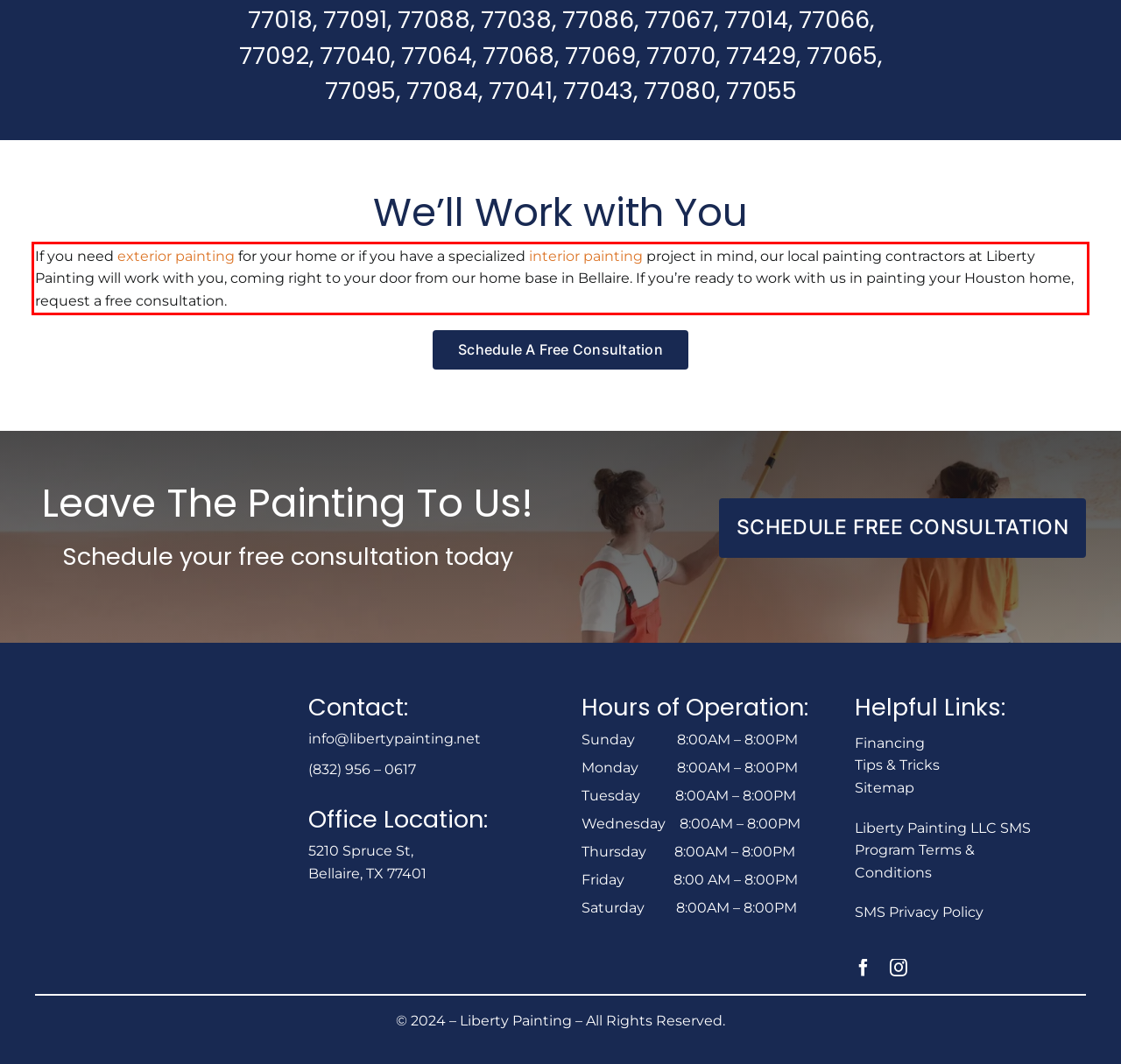Given a webpage screenshot, locate the red bounding box and extract the text content found inside it.

If you need exterior painting for your home or if you have a specialized interior painting project in mind, our local painting contractors at Liberty Painting will work with you, coming right to your door from our home base in Bellaire. If you’re ready to work with us in painting your Houston home, request a free consultation.